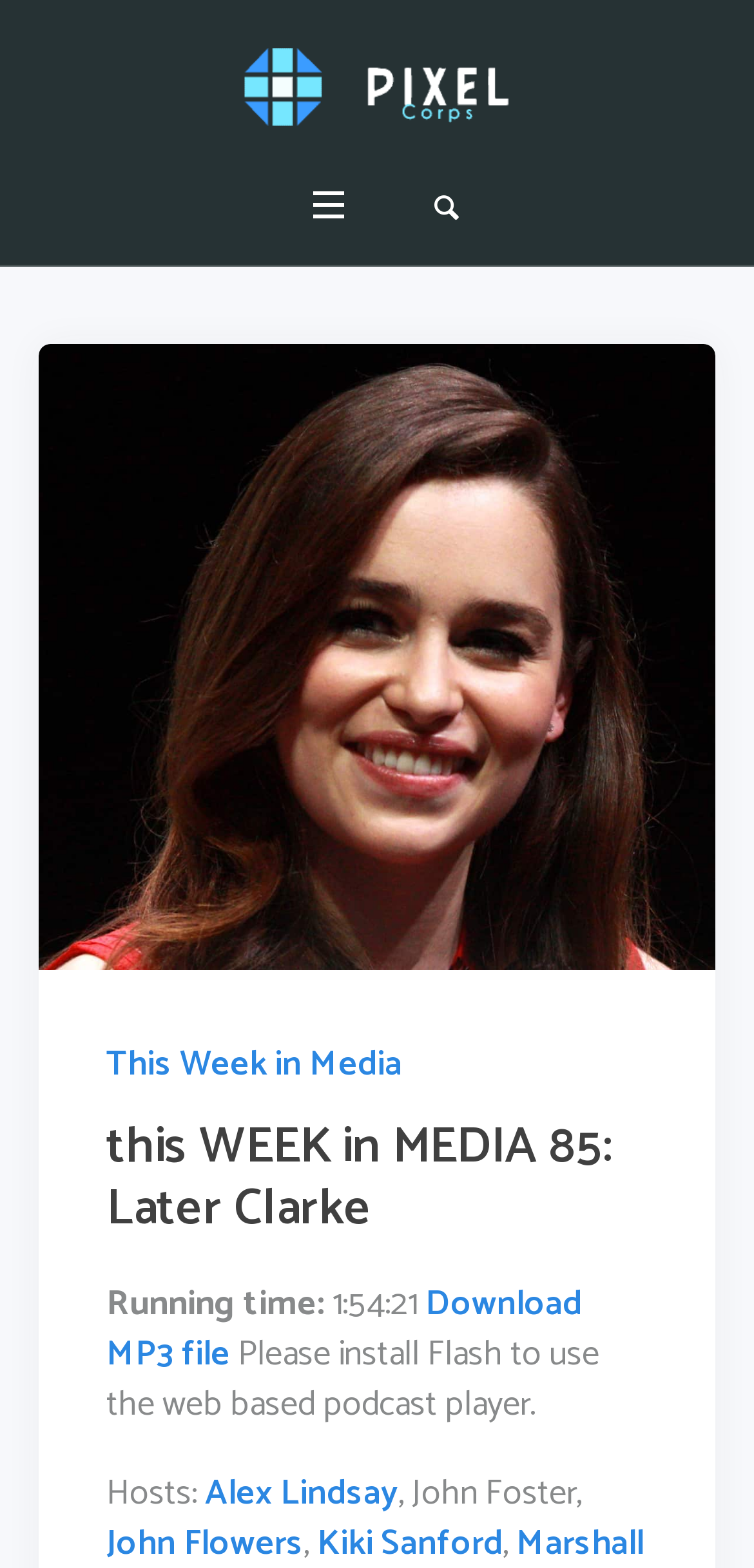Review the image closely and give a comprehensive answer to the question: What is the file type that can be downloaded?

I found the file type that can be downloaded by looking at the link 'Download MP3 file' which is located below the running time of the podcast.